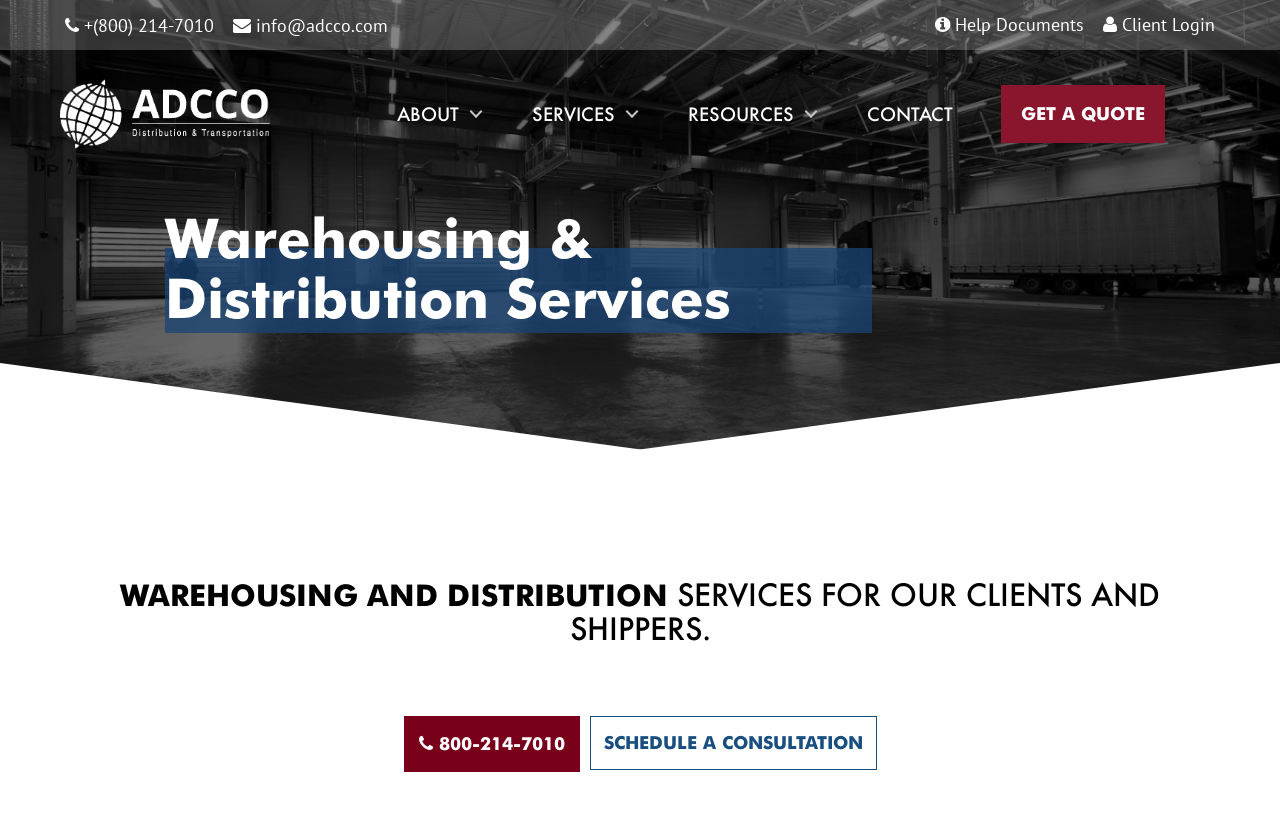What is the email address to contact Adcco Incorporated?
Answer with a single word or phrase, using the screenshot for reference.

info@adcco.com